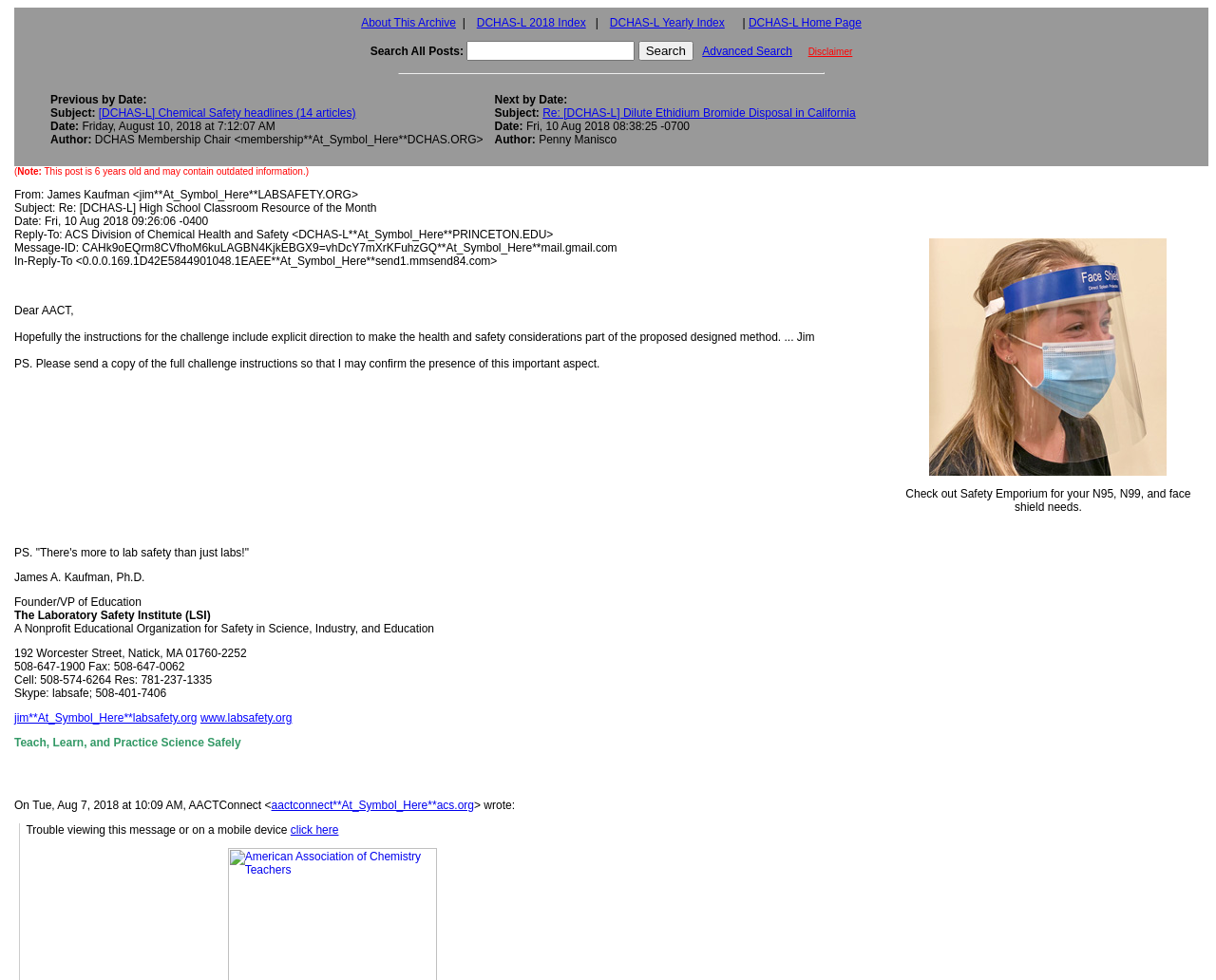Given the element description parent_node: Search name="q" placeholder="Search news.gov.bc.ca", identify the bounding box coordinates for the UI element on the webpage screenshot. The format should be (top-left x, top-left y, bottom-right x, bottom-right y), with values between 0 and 1.

None